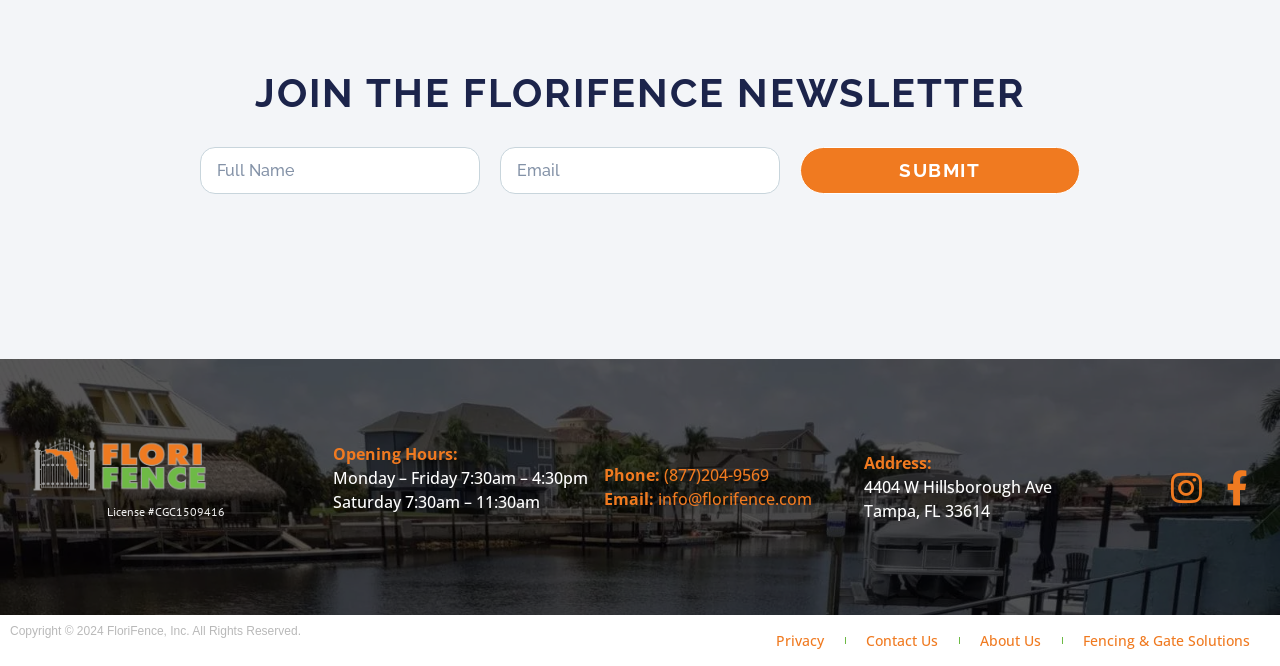Provide a single word or phrase to answer the given question: 
What is the company's address?

4404 W Hillsborough Ave, Tampa, FL 33614